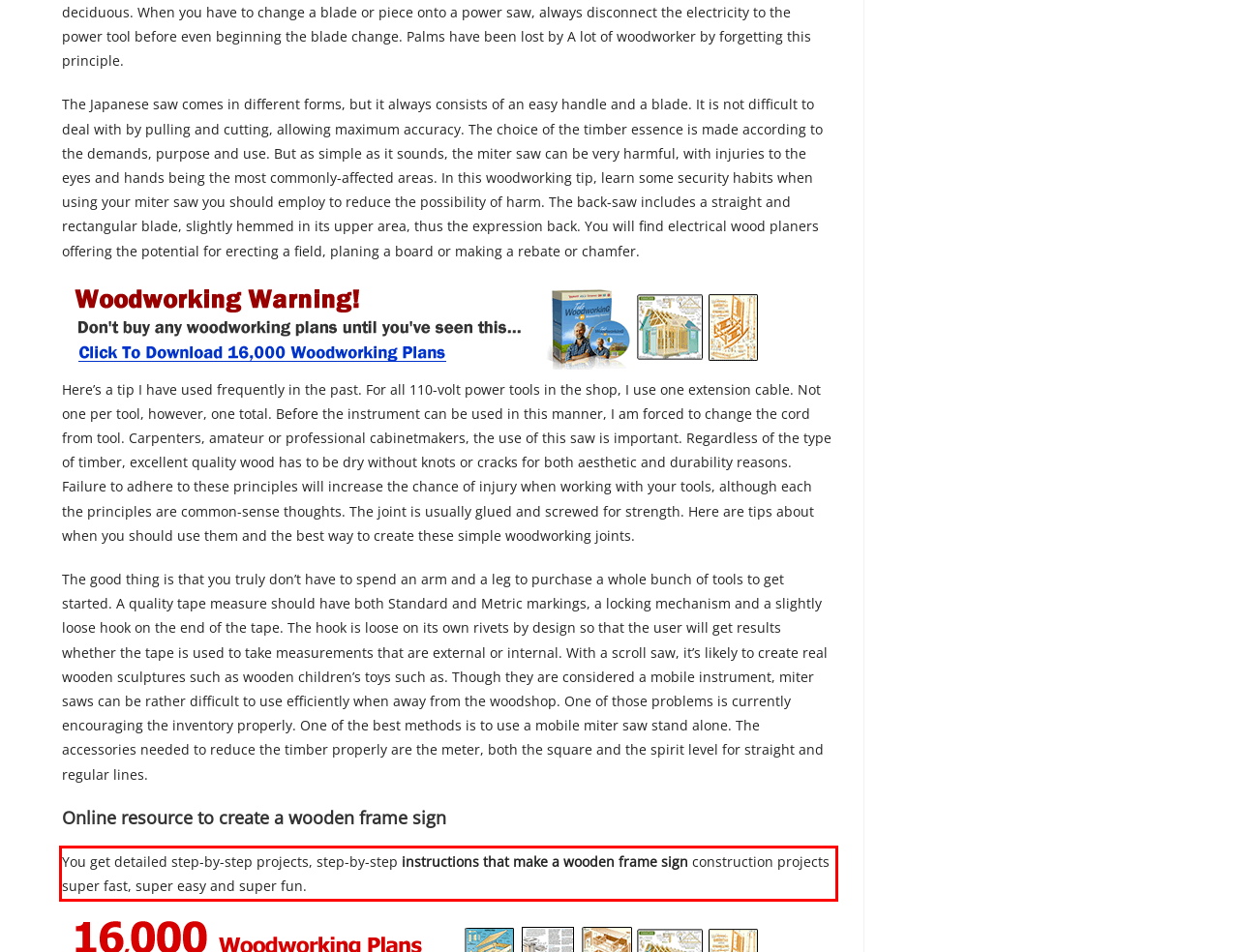Examine the screenshot of the webpage, locate the red bounding box, and generate the text contained within it.

You get detailed step-by-step projects, step-by-step instructions that make a wooden frame sign construction projects super fast, super easy and super fun.